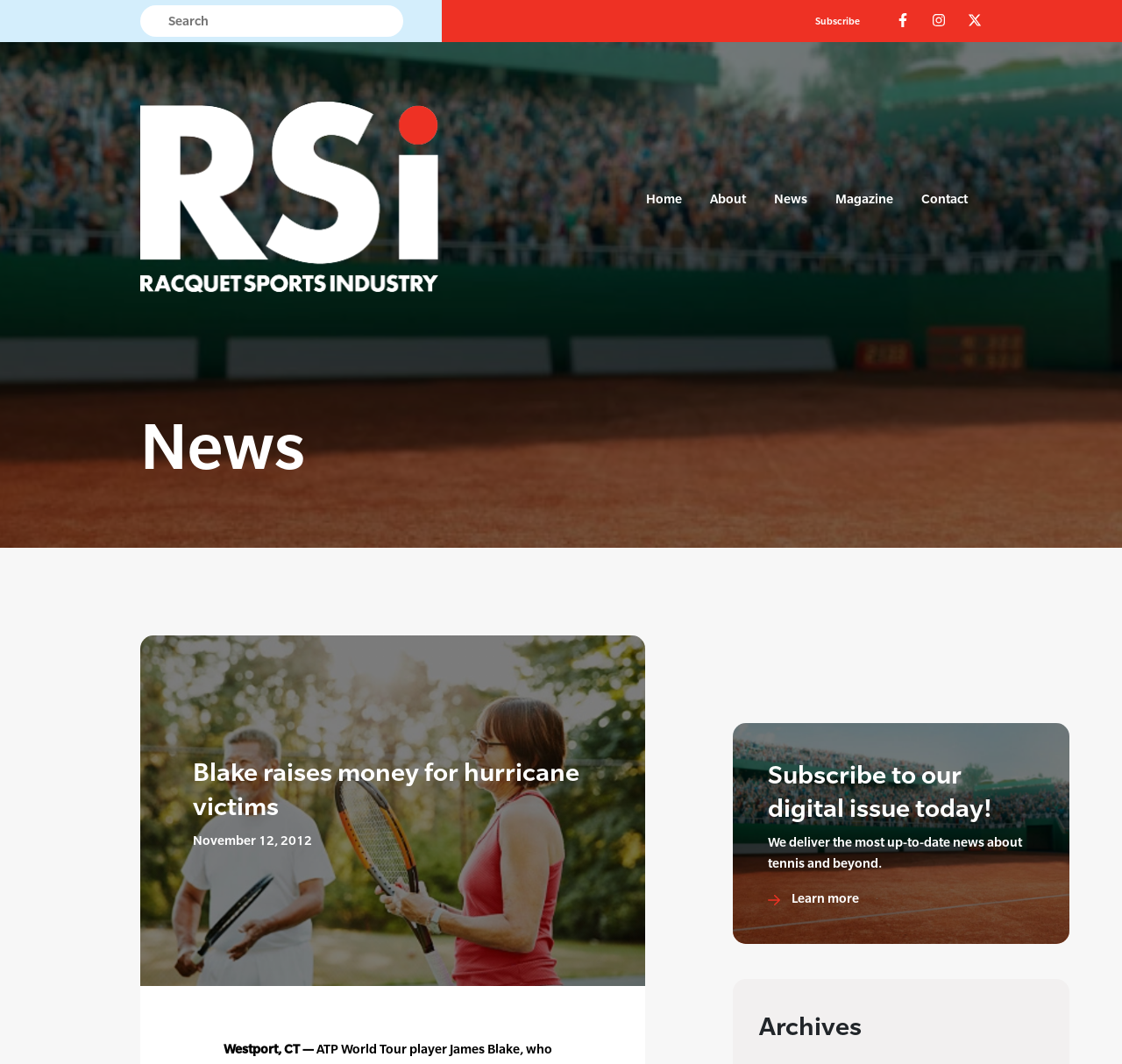Determine the bounding box coordinates of the element that should be clicked to execute the following command: "Learn more about the digital issue".

[0.684, 0.835, 0.766, 0.855]